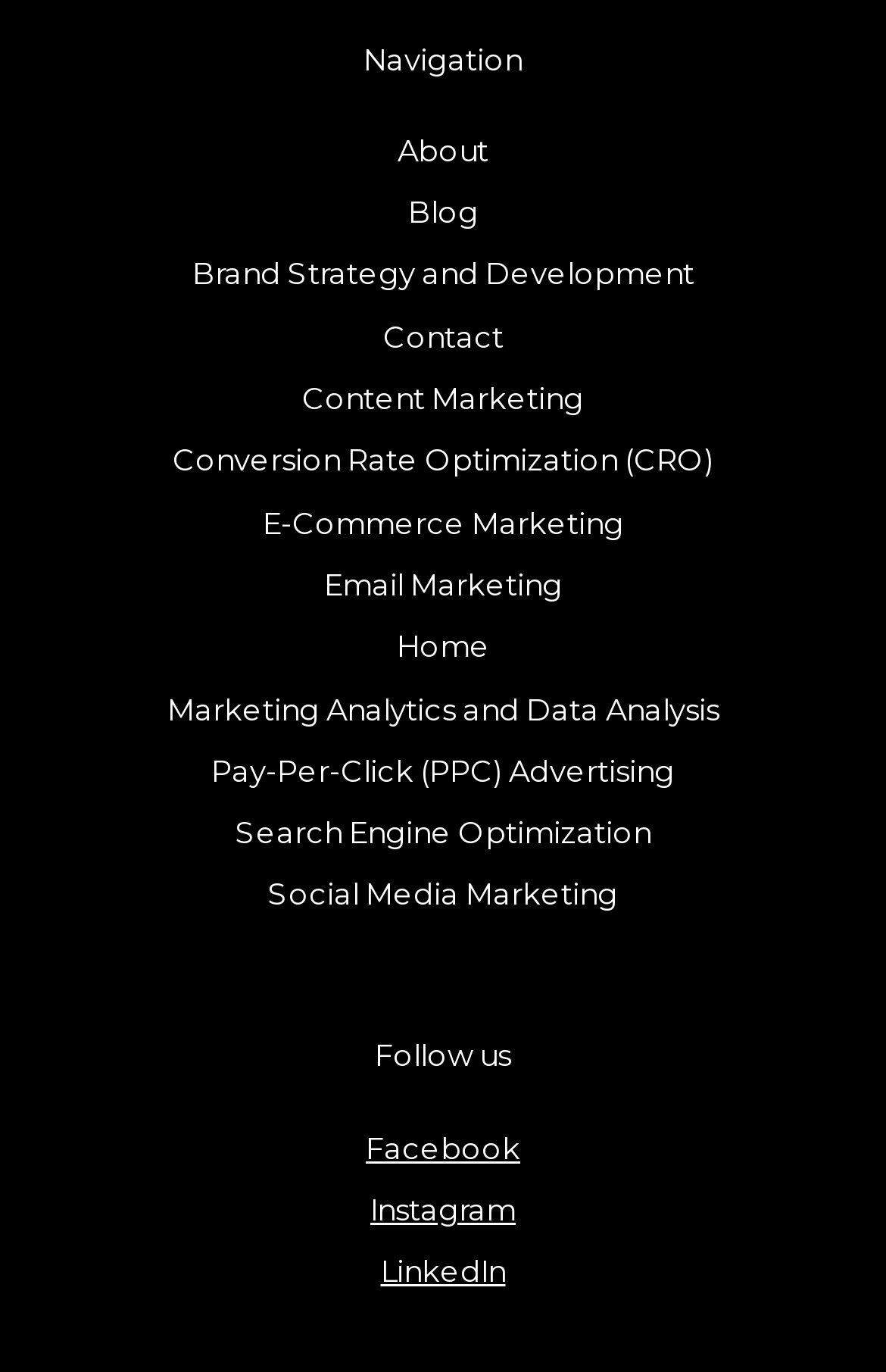Answer succinctly with a single word or phrase:
What is the navigation item below 'Blog'?

Brand Strategy and Development